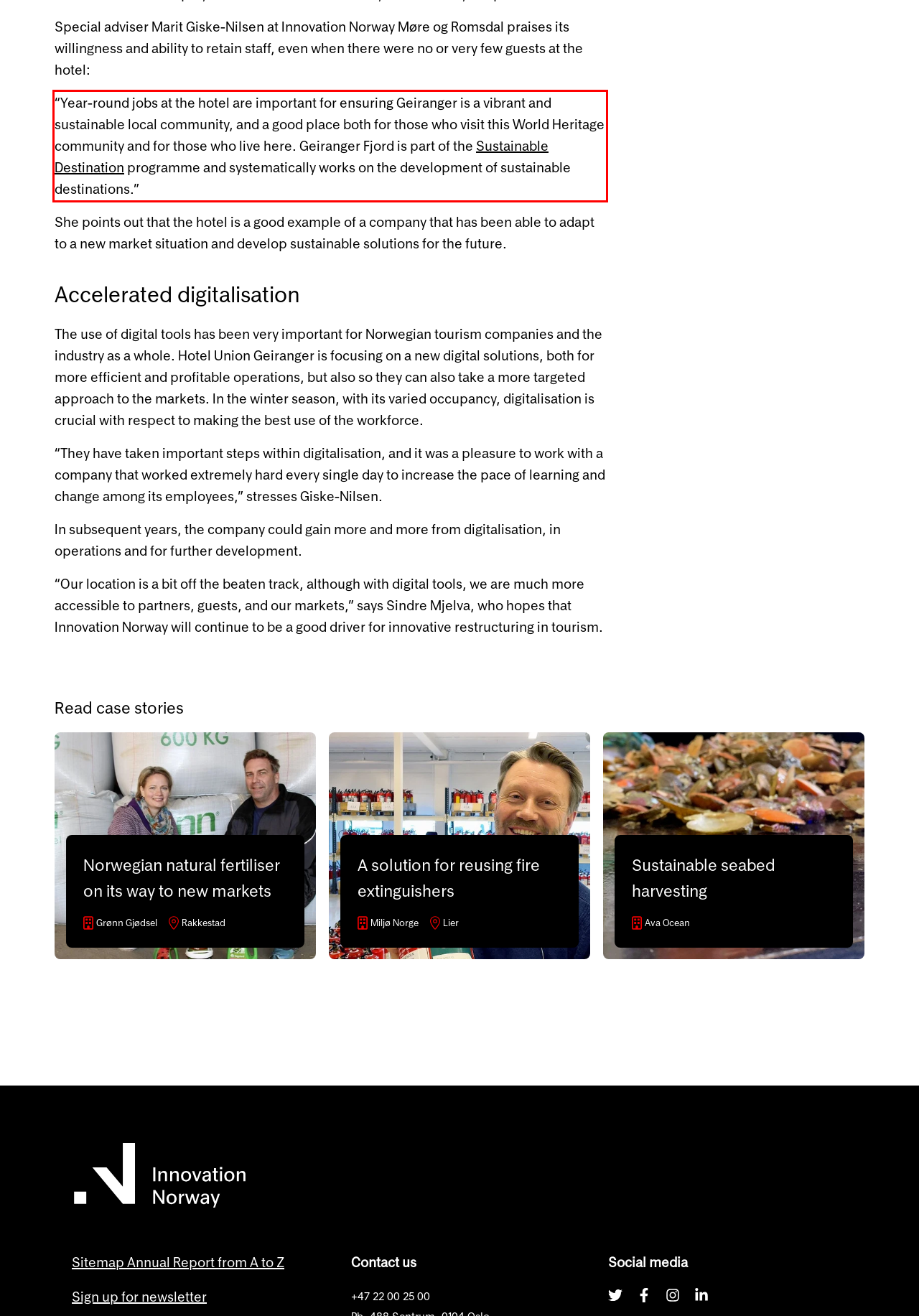View the screenshot of the webpage and identify the UI element surrounded by a red bounding box. Extract the text contained within this red bounding box.

“Year-round jobs at the hotel are important for ensuring Geiranger is a vibrant and sustainable local community, and a good place both for those who visit this World Heritage community and for those who live here. Geiranger Fjord is part of the Sustainable Destination programme and systematically works on the development of sustainable destinations.”